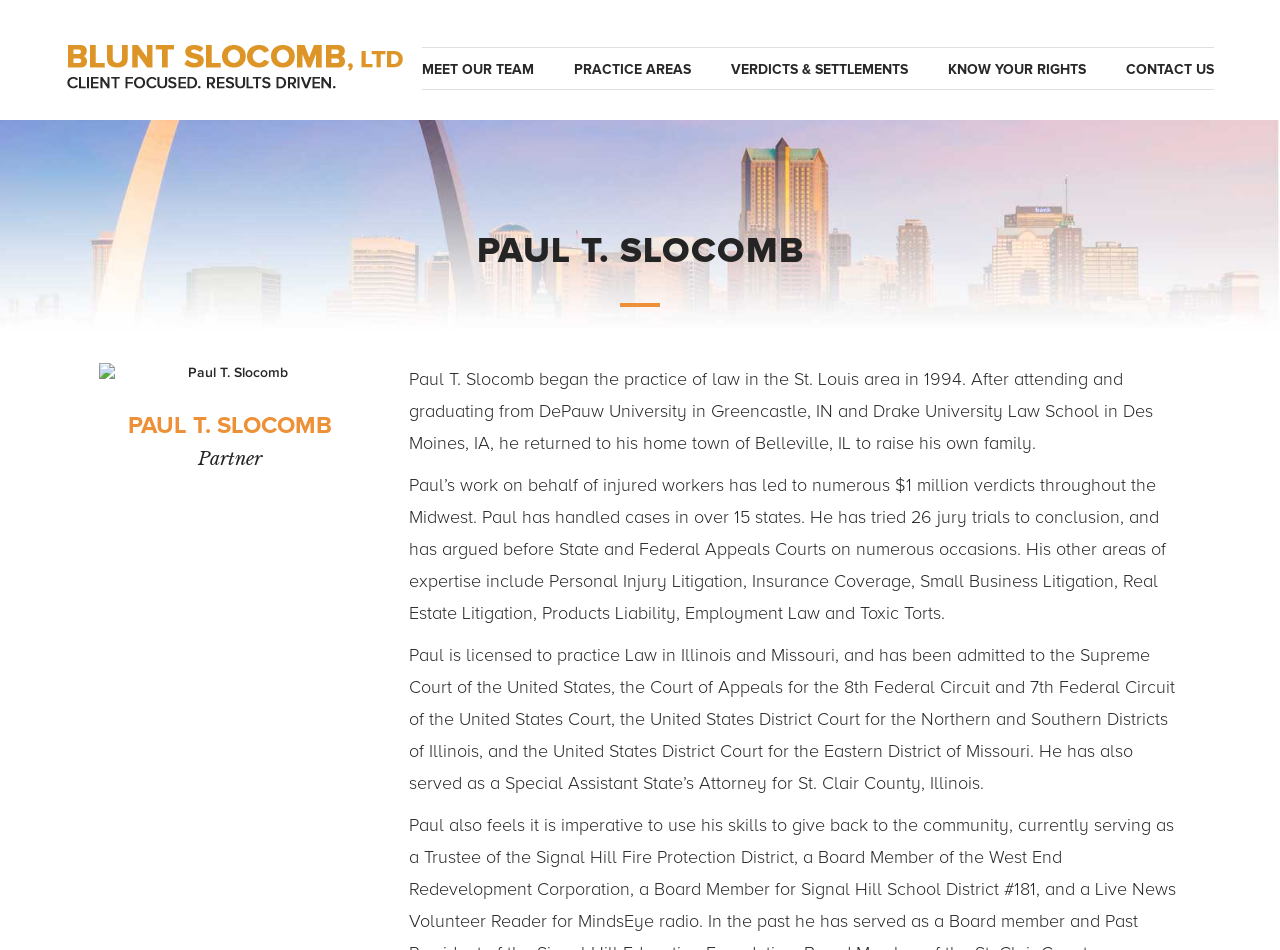Locate and generate the text content of the webpage's heading.

PAUL T. SLOCOMB